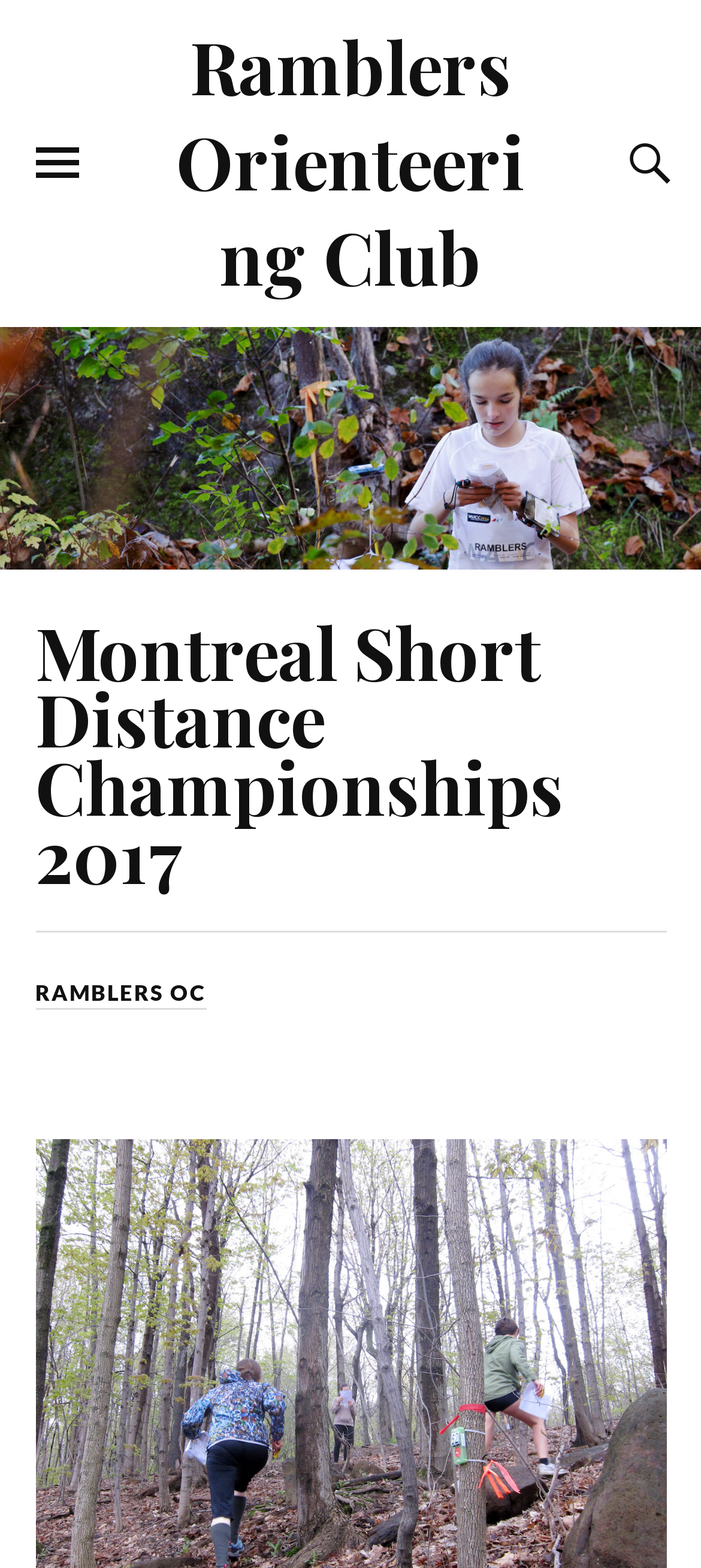Provide the bounding box coordinates, formatted as (top-left x, top-left y, bottom-right x, bottom-right y), with all values being floating point numbers between 0 and 1. Identify the bounding box of the UI element that matches the description: Ramblers Orienteering Club

[0.251, 0.011, 0.749, 0.194]